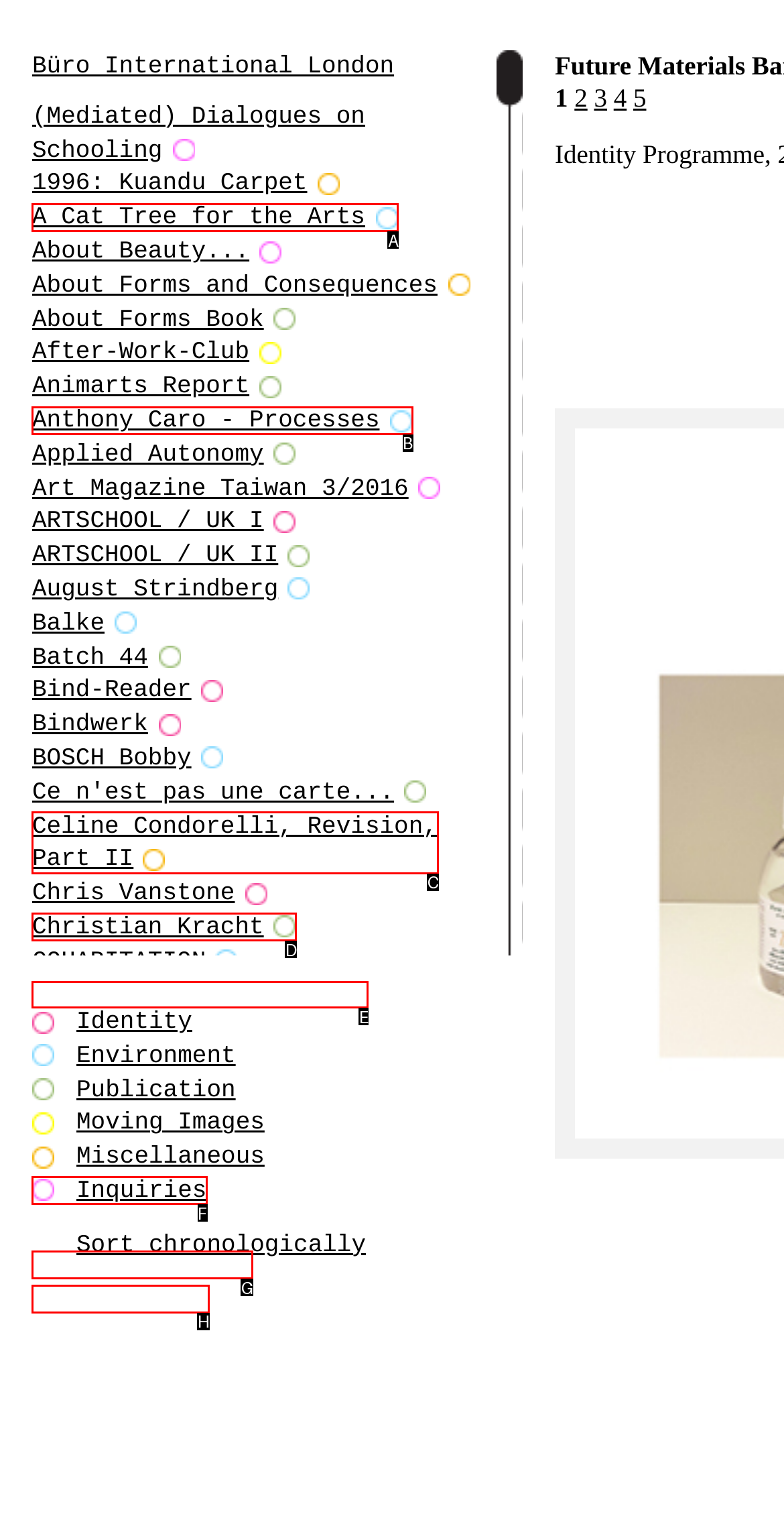Find the correct option to complete this instruction: Explore Coney Island Pavilion. Reply with the corresponding letter.

E